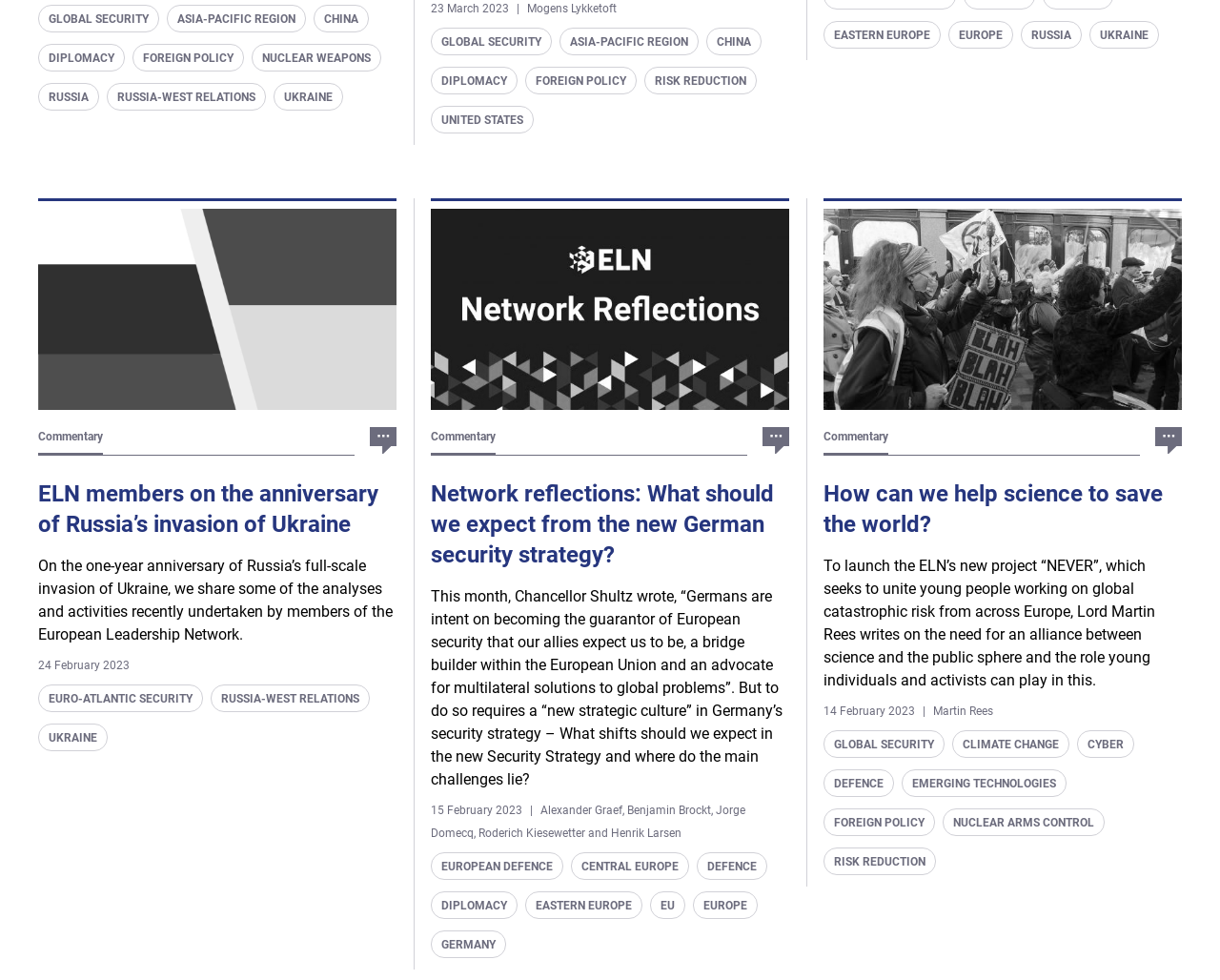Find the bounding box coordinates of the clickable area required to complete the following action: "Click on the link 'EURO-ATLANTIC SECURITY'".

[0.031, 0.698, 0.166, 0.726]